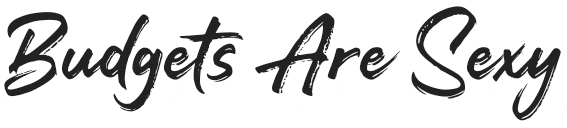What is the aesthetic of the graphic?
Respond to the question with a single word or phrase according to the image.

Modern and engaging